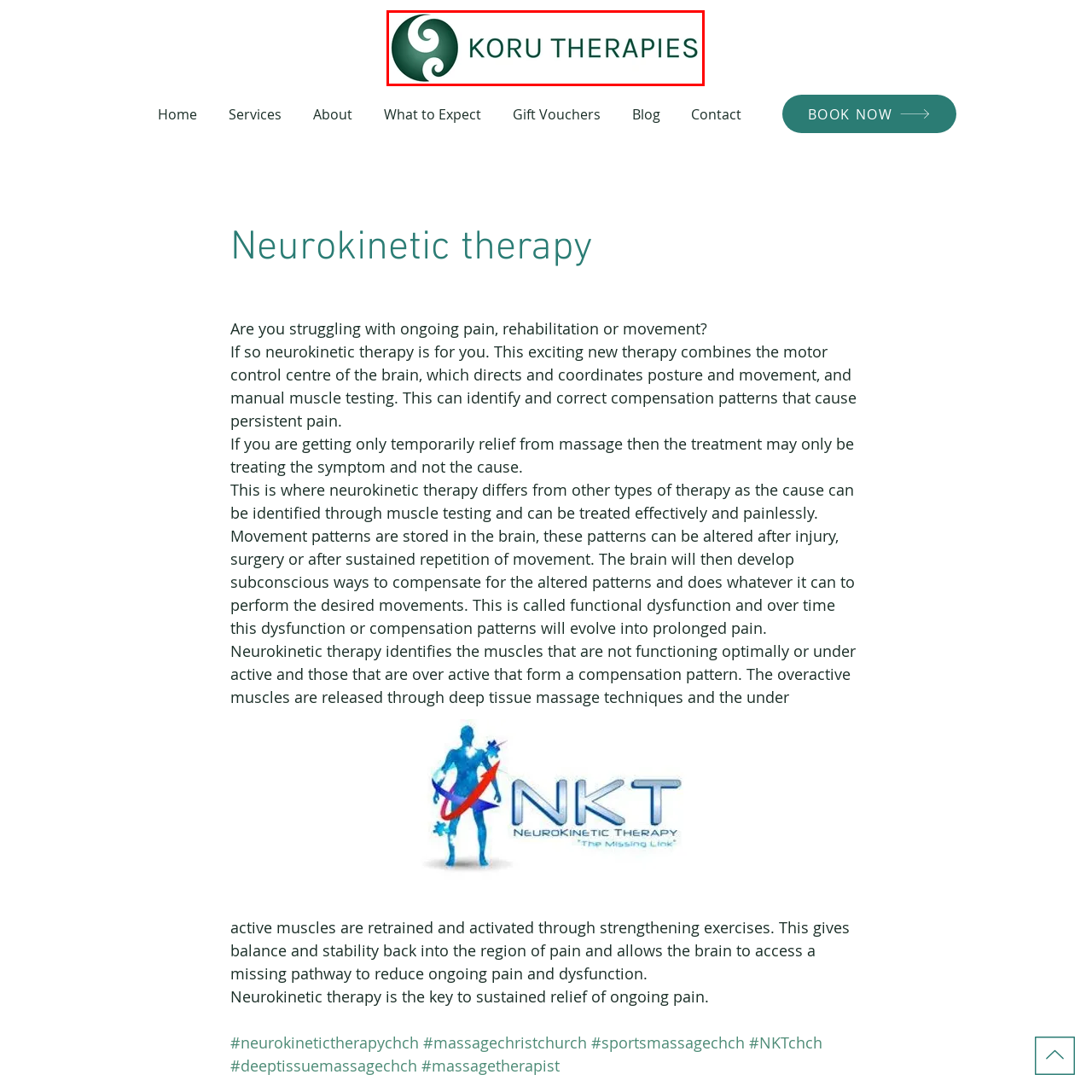View the section of the image outlined in red, What is the significance of the koru plant? Provide your response in a single word or brief phrase.

Māori culture